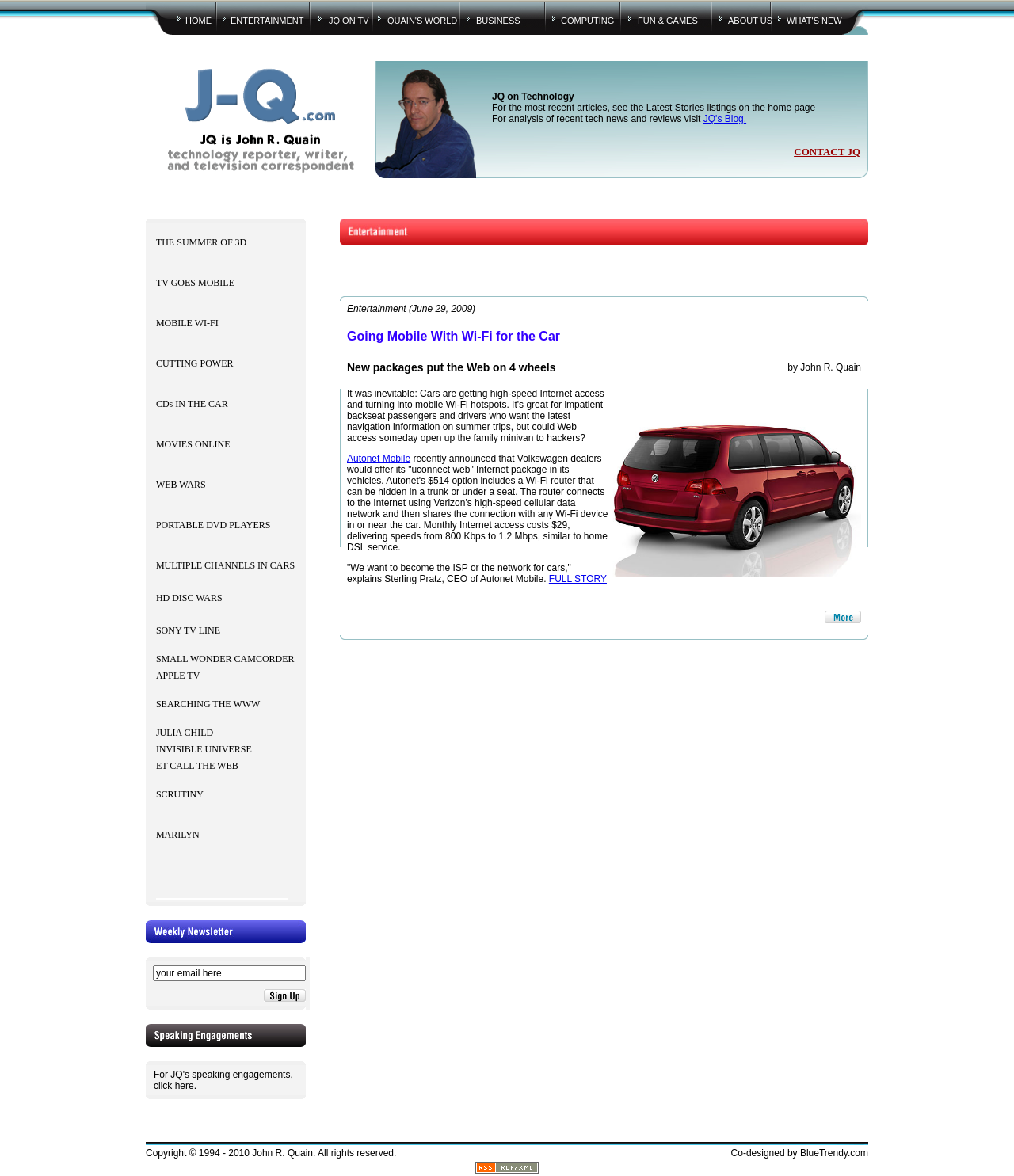Locate the bounding box coordinates of the area you need to click to fulfill this instruction: 'Enter your email here'. The coordinates must be in the form of four float numbers ranging from 0 to 1: [left, top, right, bottom].

[0.144, 0.186, 0.335, 0.959]